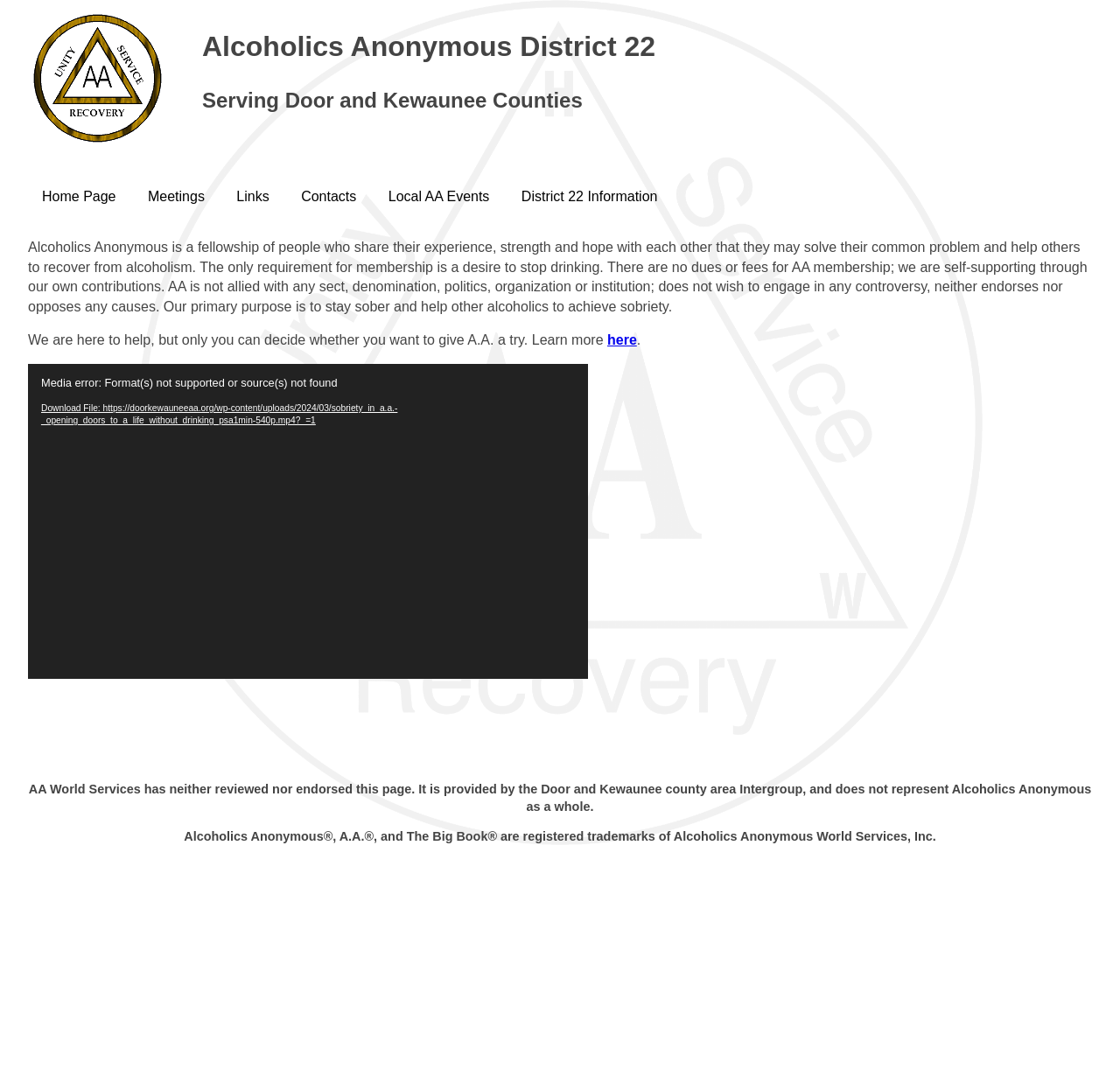What is the purpose of the organization?
Please provide a single word or phrase answer based on the image.

To help people recover from alcoholism